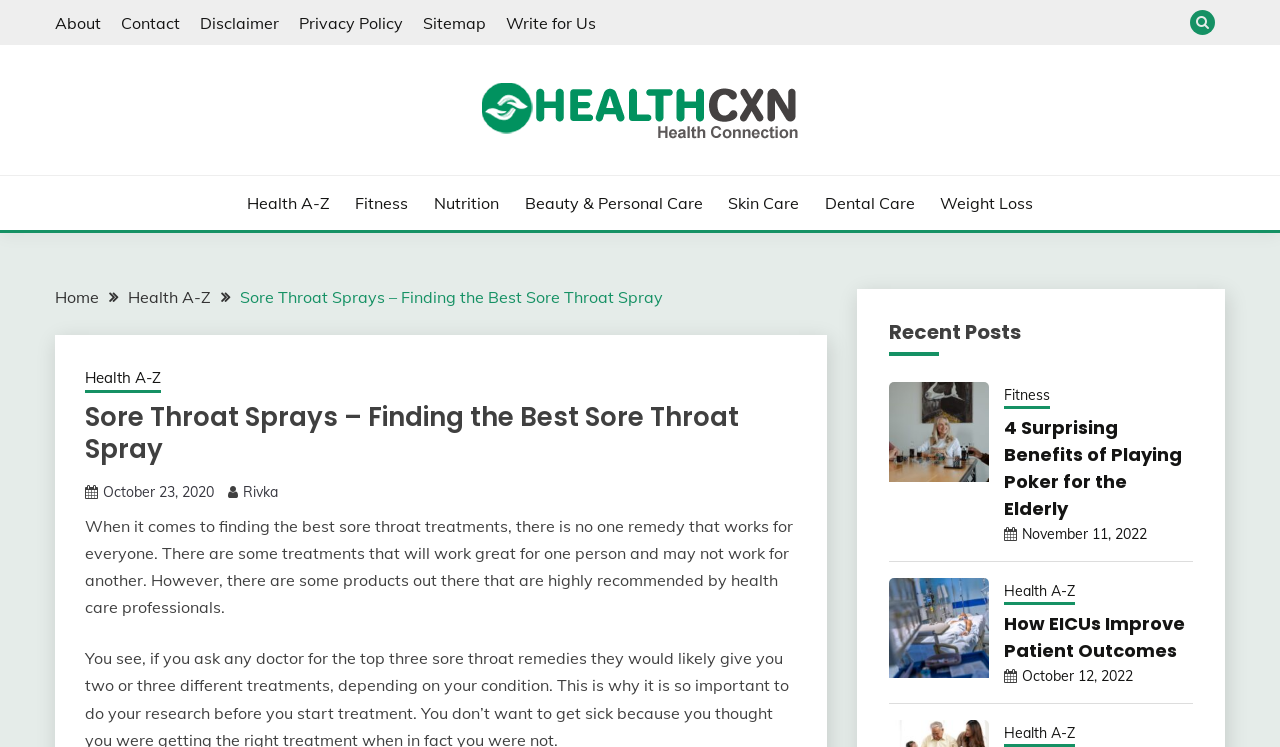Provide your answer in one word or a succinct phrase for the question: 
What is the author of the current article?

Rivka